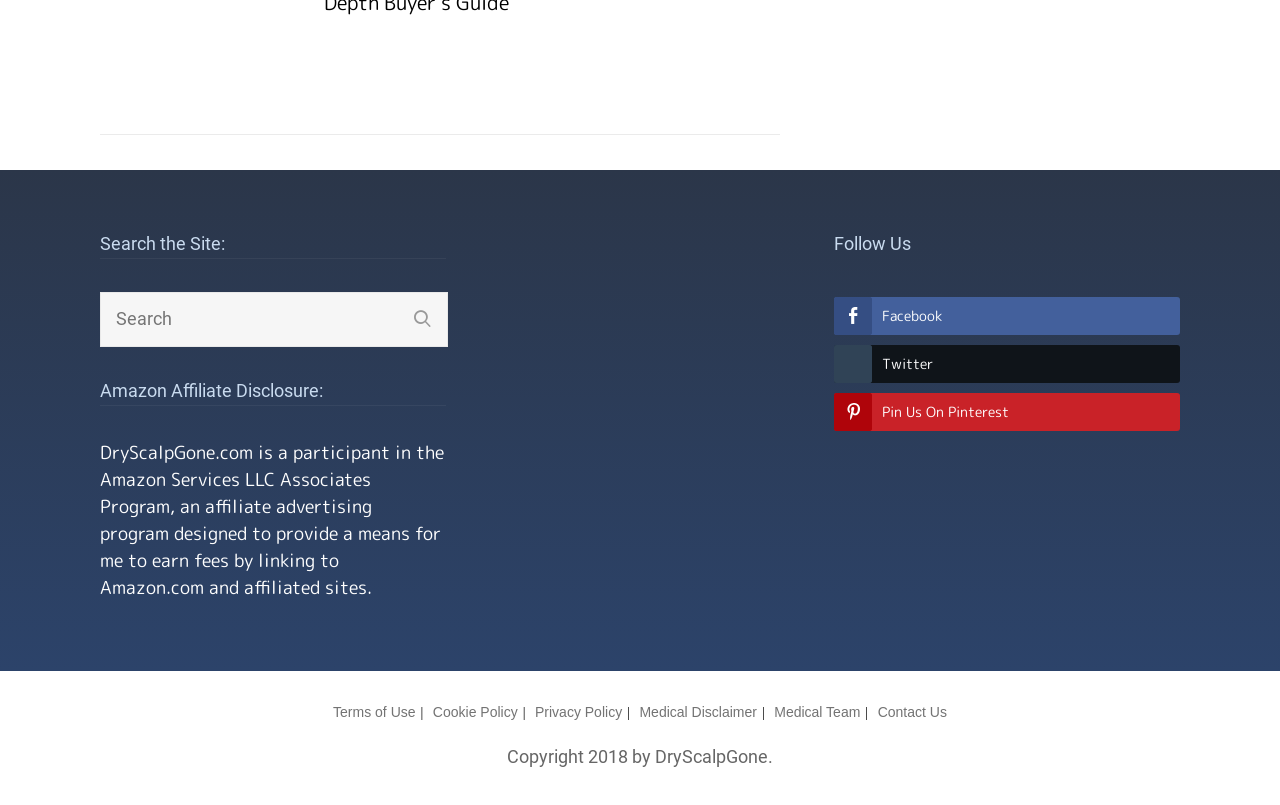Provide a thorough and detailed response to the question by examining the image: 
How many links are there at the bottom of the webpage?

There are six link elements at the bottom of the webpage, including 'Terms of Use', 'Cookie Policy', 'Privacy Policy', 'Medical Disclaimer', 'Medical Team', and 'Contact Us'.